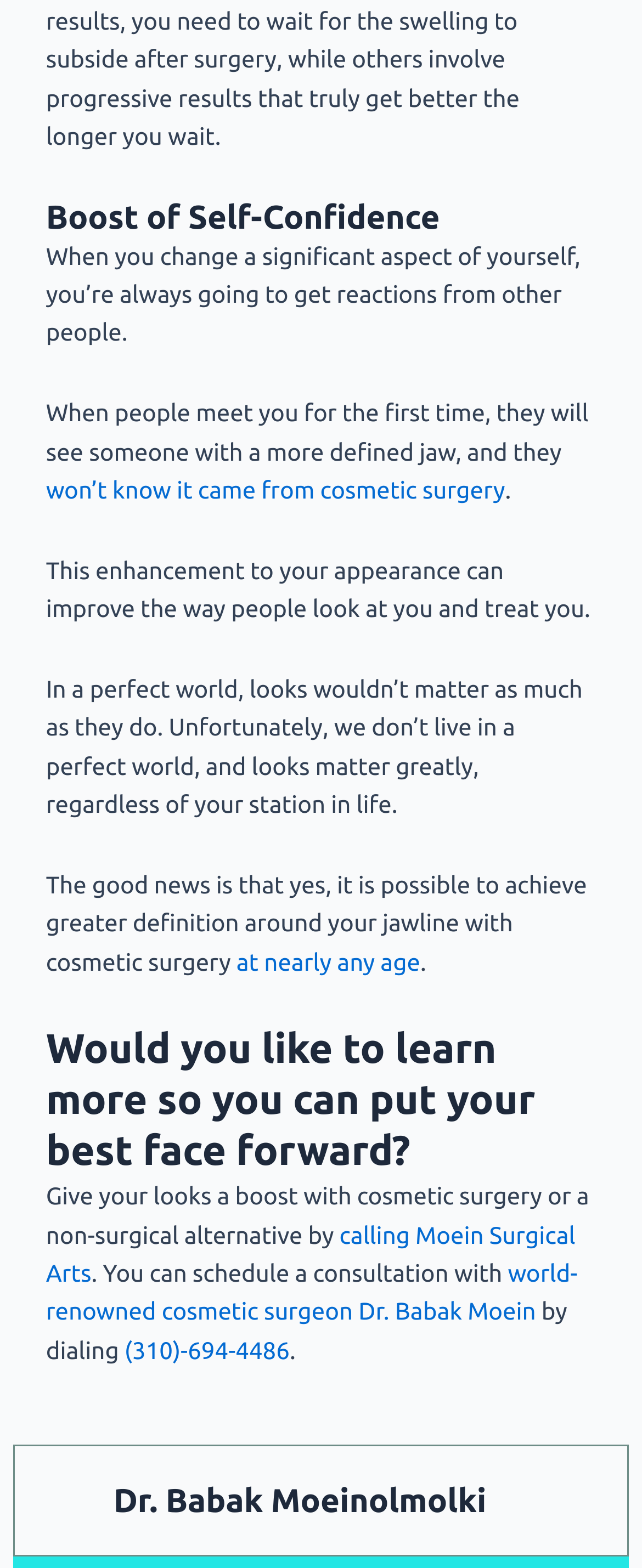What can improve the way people look at and treat you?
Please ensure your answer is as detailed and informative as possible.

According to the webpage, an enhancement to your appearance through cosmetic surgery can improve the way people look at and treat you.